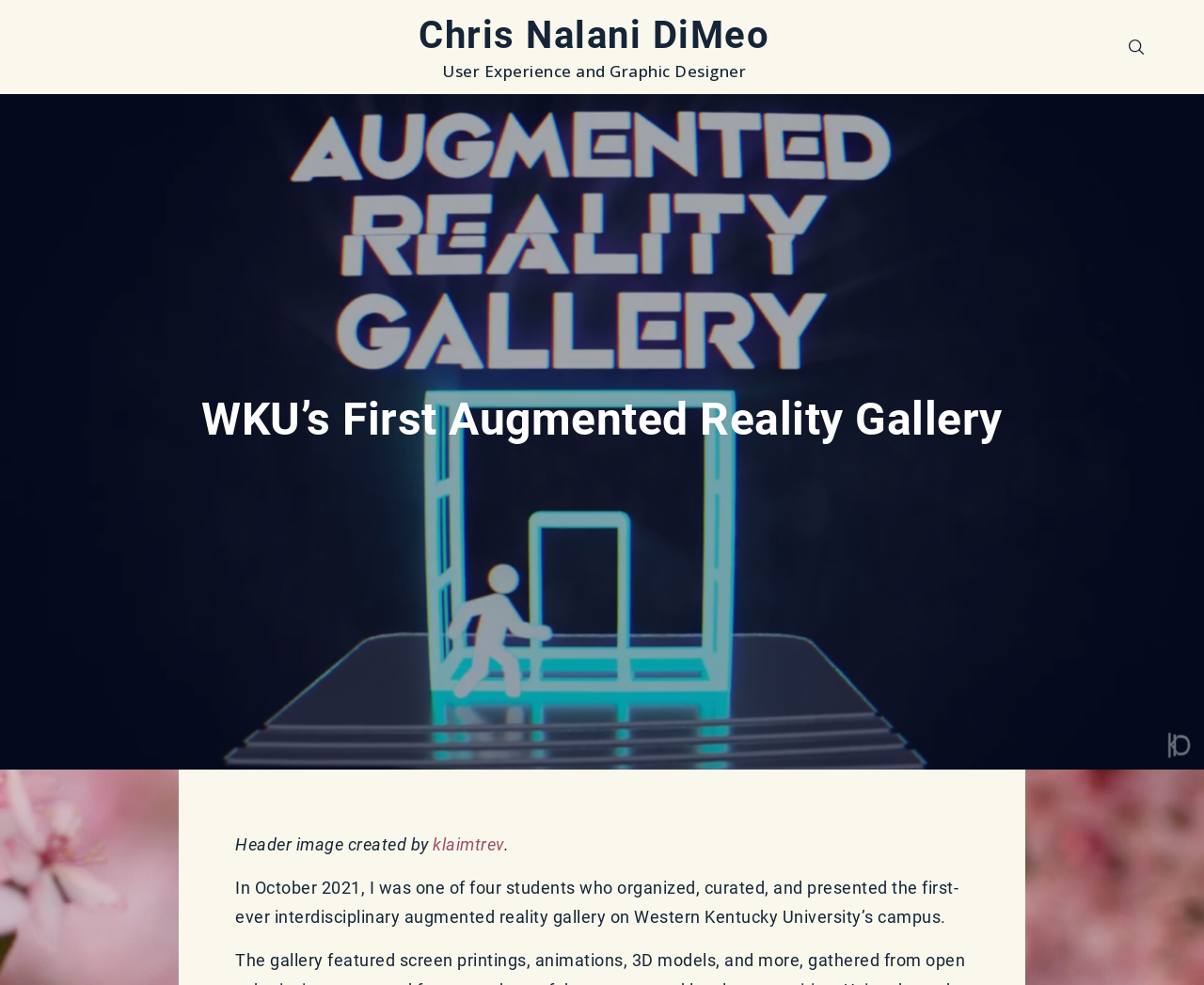What is the profession of Chris Nalani DiMeo?
Please give a detailed answer to the question using the information shown in the image.

I found the answer by looking at the element next to the link 'Chris Nalani DiMeo', which is a StaticText element with the text 'User Experience and Graphic Designer'. This suggests that Chris Nalani DiMeo is a User Experience and Graphic Designer.